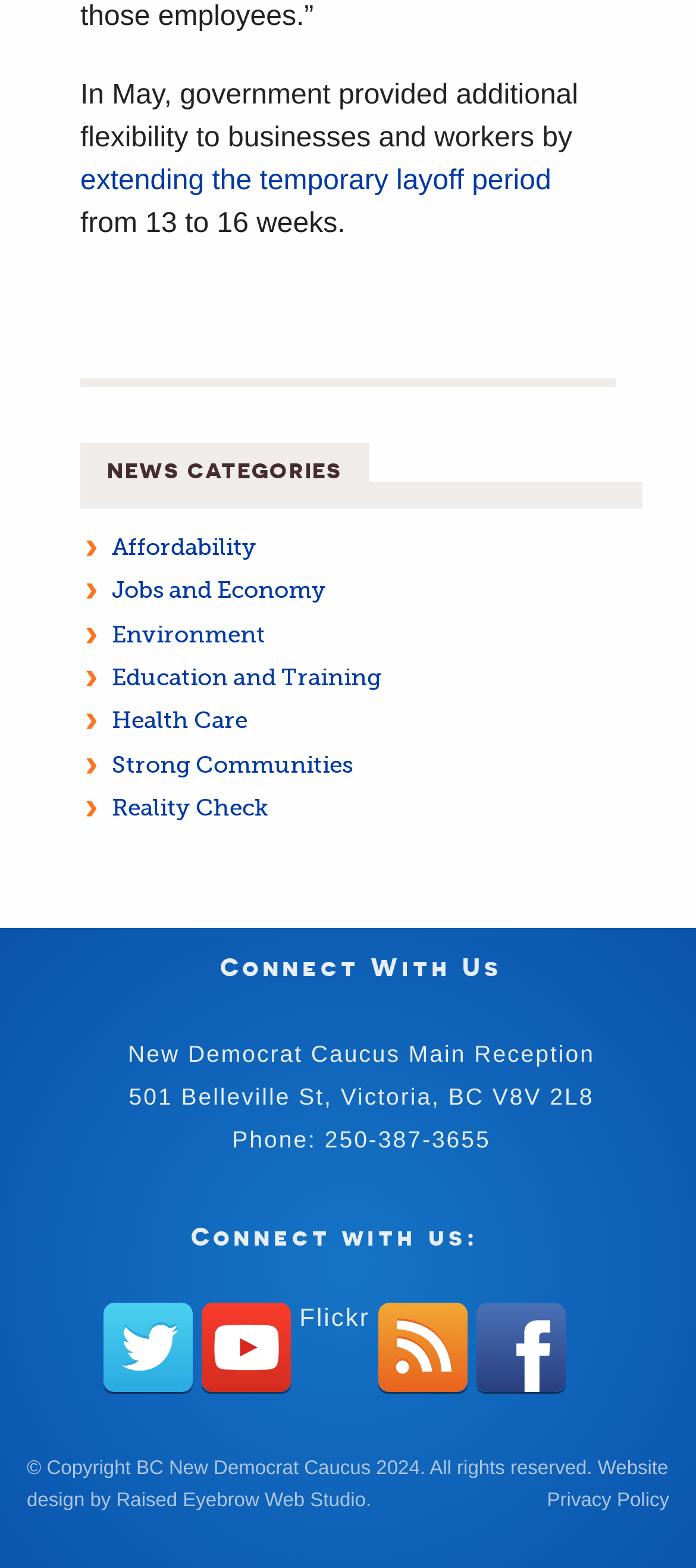Using the description "Health Care", locate and provide the bounding box of the UI element.

[0.16, 0.45, 0.355, 0.467]